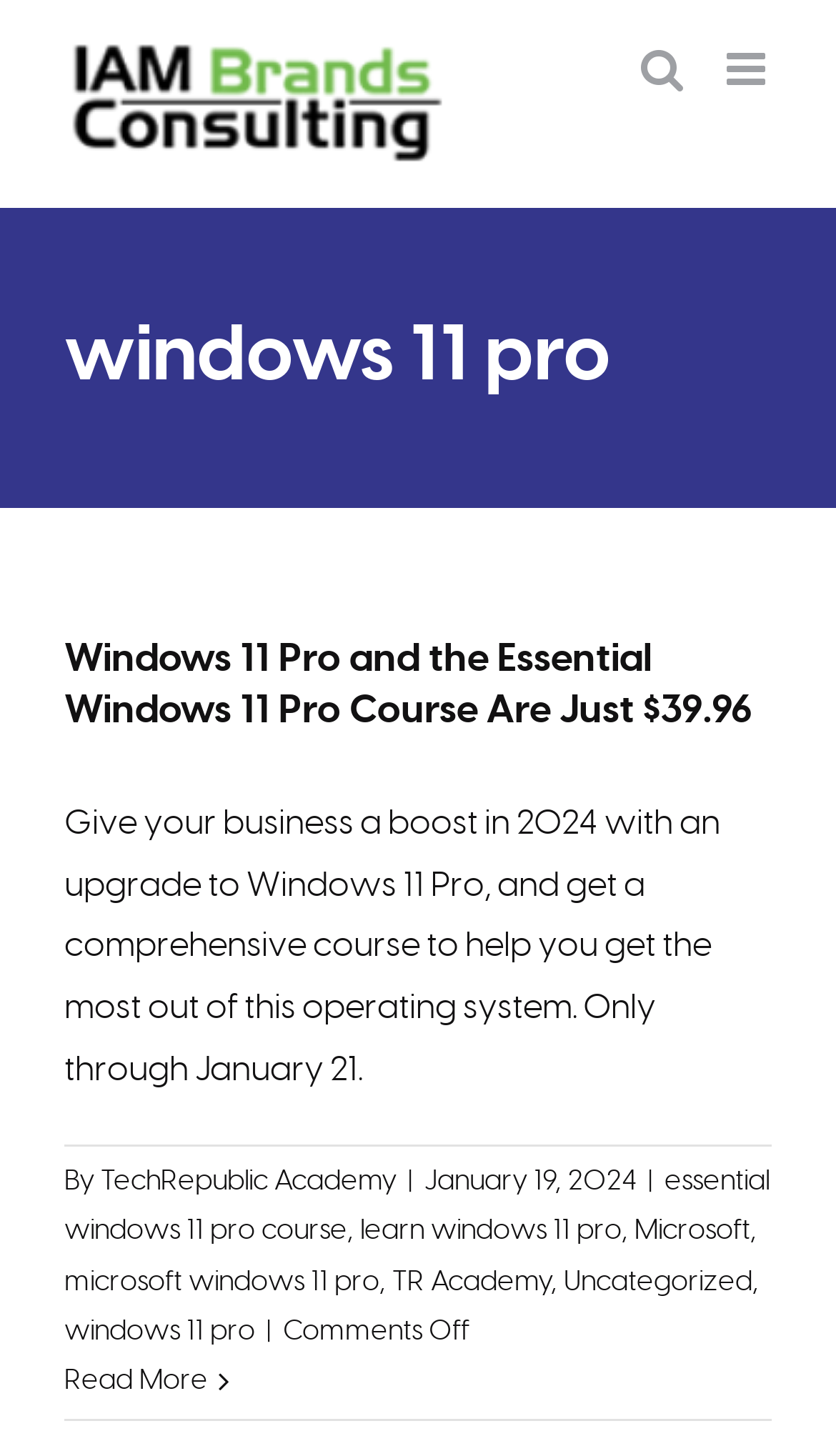Please extract the primary headline from the webpage.

windows 11 pro